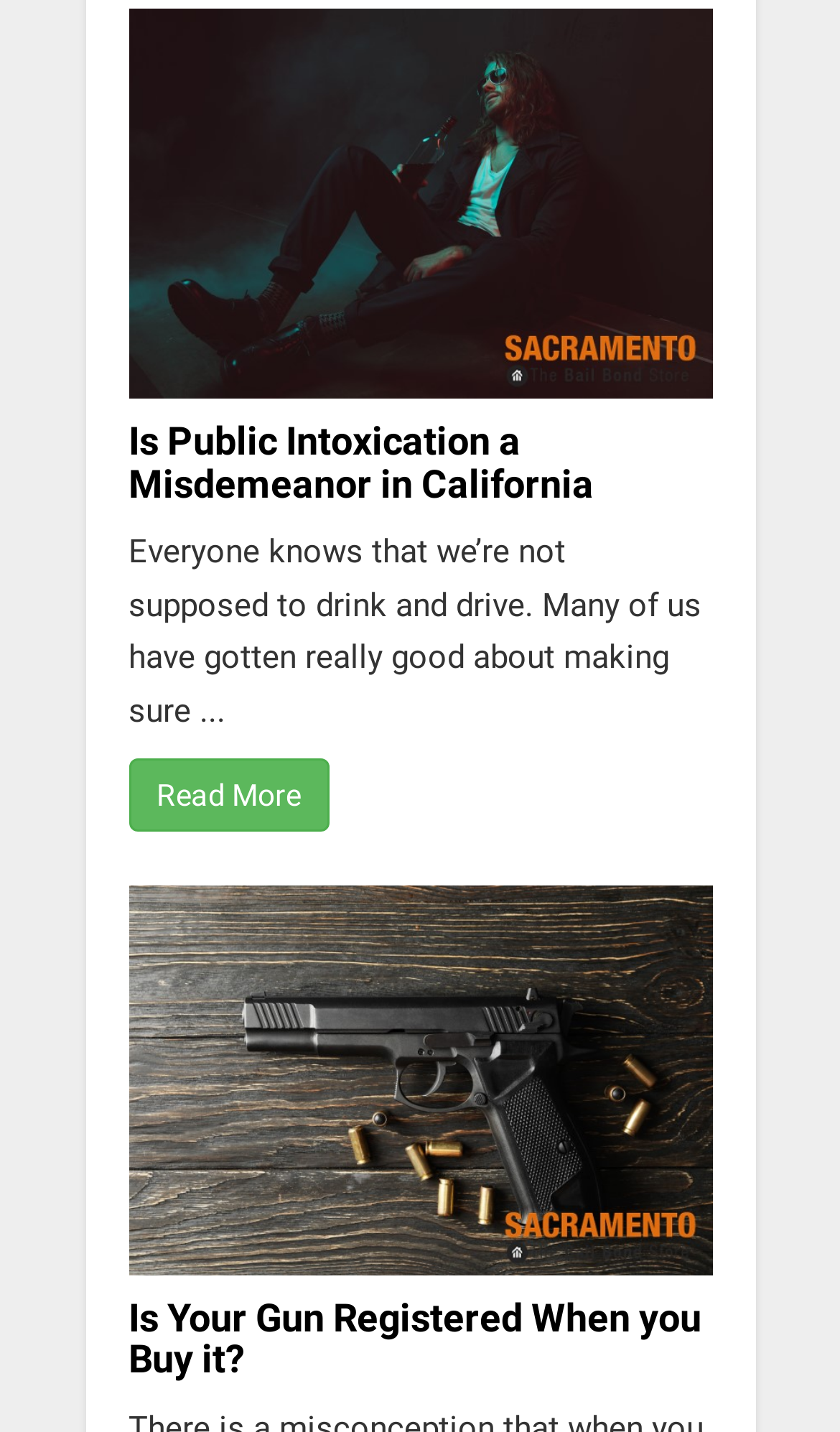Please provide a brief answer to the following inquiry using a single word or phrase:
Is there a 'Read More' button on the webpage?

Yes